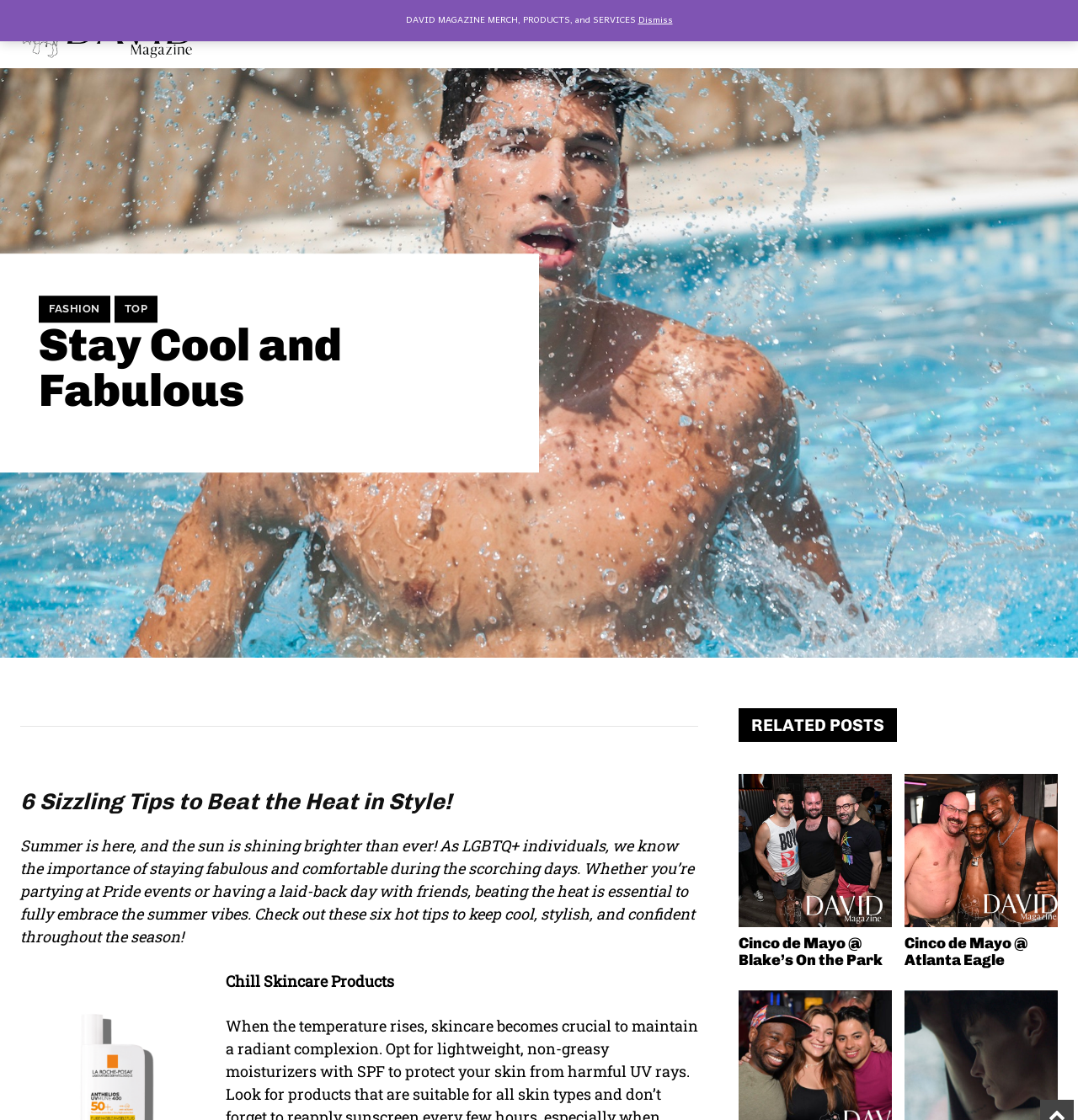Identify the primary heading of the webpage and provide its text.

Stay Cool and Fabulous